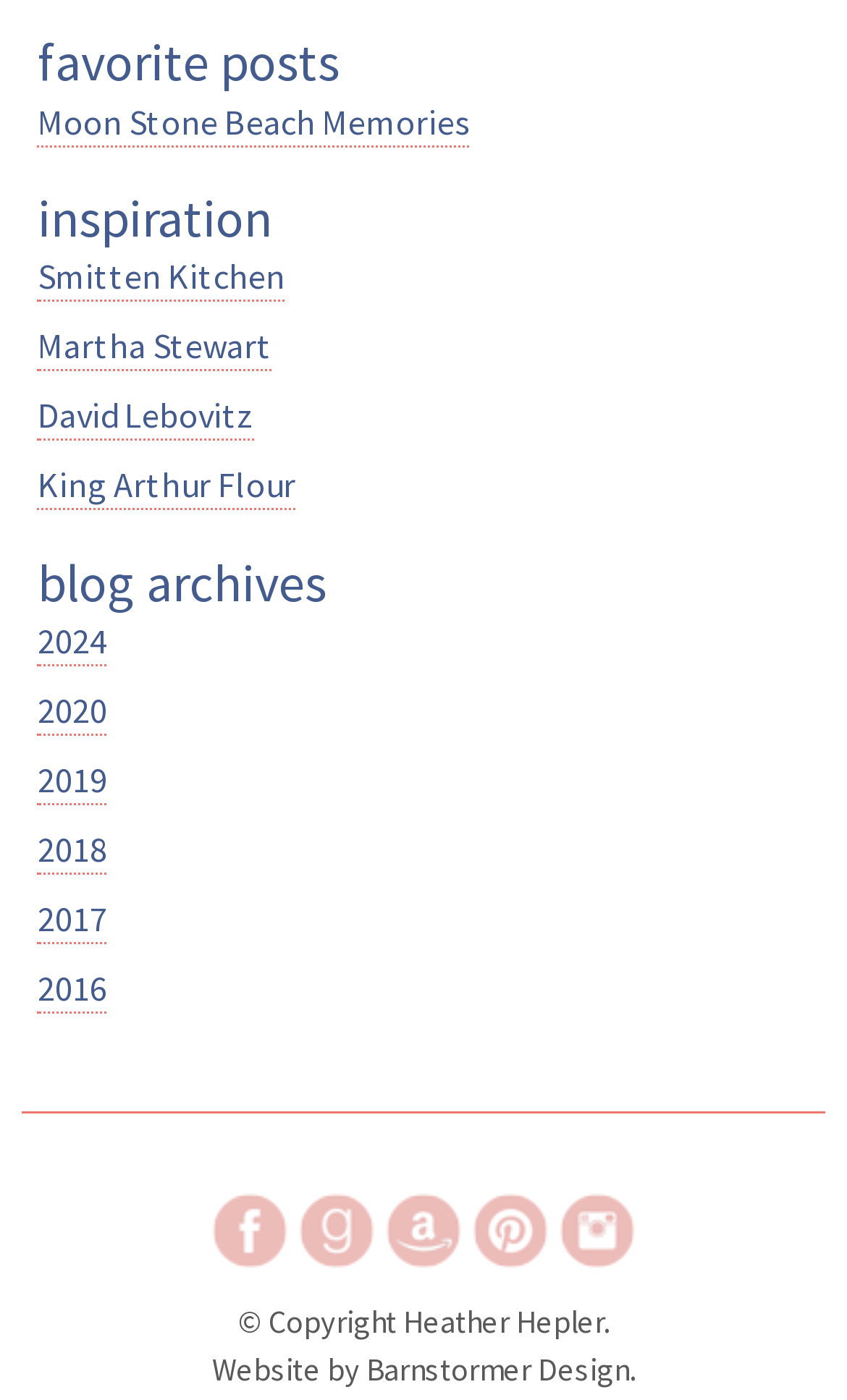Locate the bounding box coordinates of the segment that needs to be clicked to meet this instruction: "explore inspiration".

[0.045, 0.132, 0.955, 0.18]